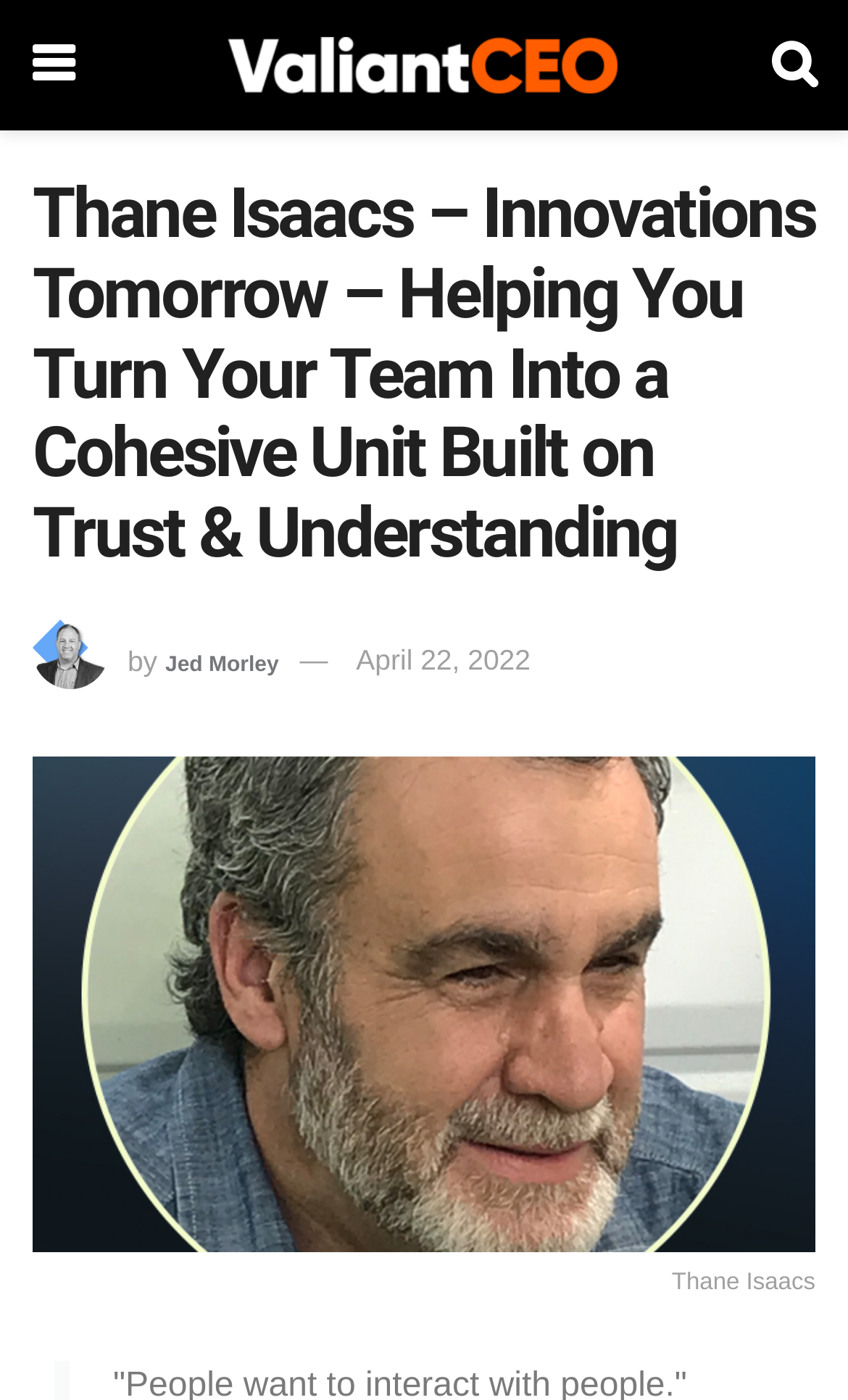Extract the top-level heading from the webpage and provide its text.

Thane Isaacs – Innovations Tomorrow – Helping You Turn Your Team Into a Cohesive Unit Built on Trust & Understanding